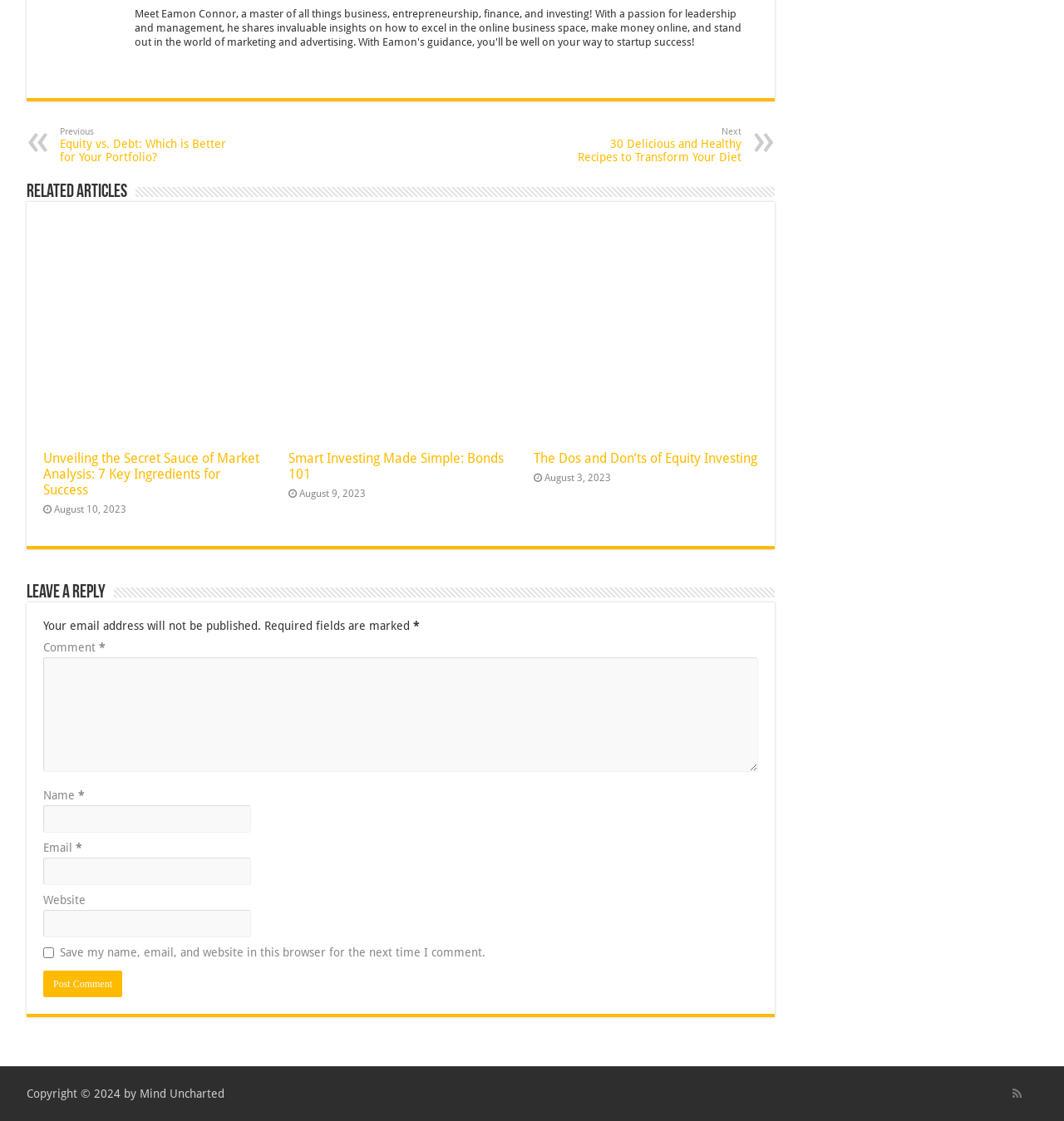Find and indicate the bounding box coordinates of the region you should select to follow the given instruction: "Click on the 'Post Comment' button".

[0.041, 0.866, 0.115, 0.89]